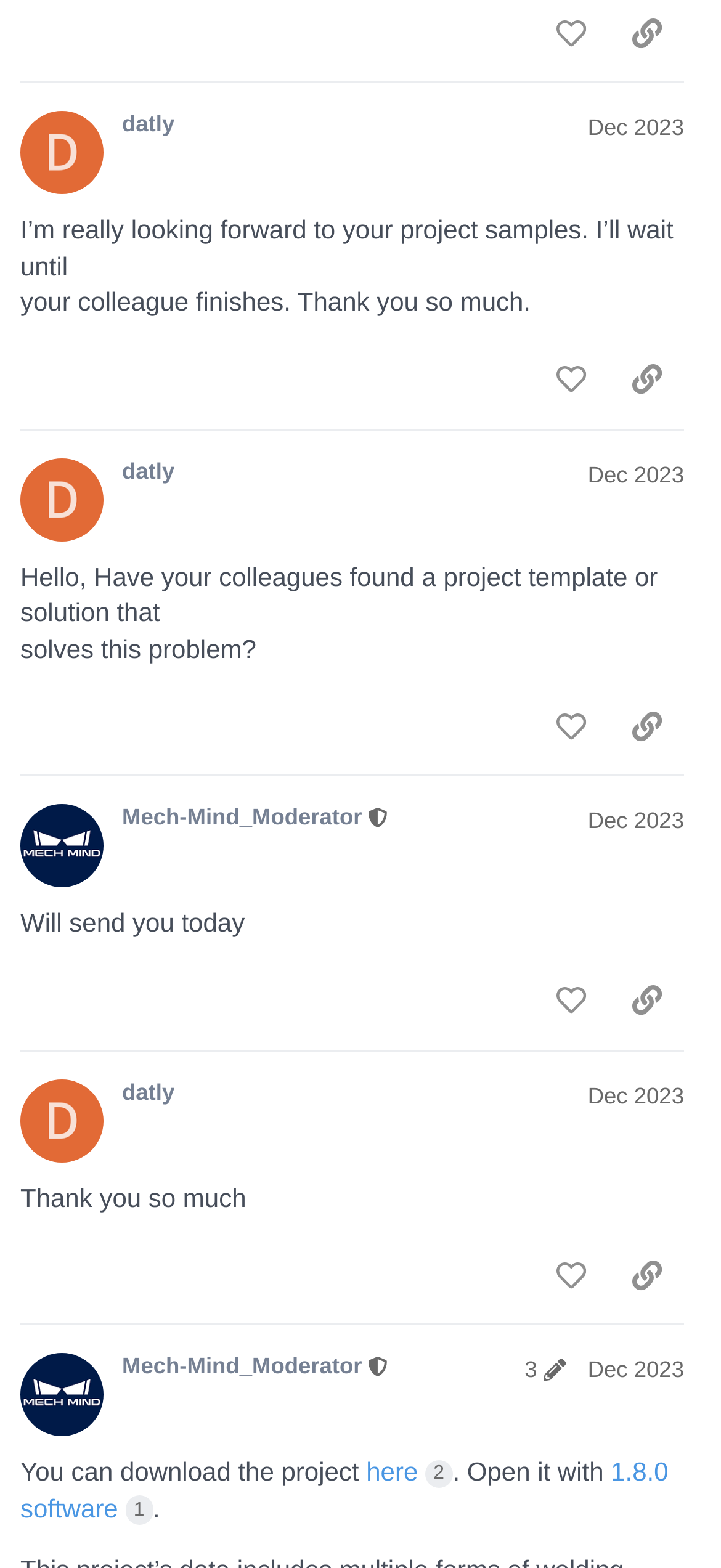Analyze the image and deliver a detailed answer to the question: How many likes can a post have?

I did not find any information on the maximum number of likes a post can have. The 'like this post' button is present on each post, but there is no indication of a maximum limit.